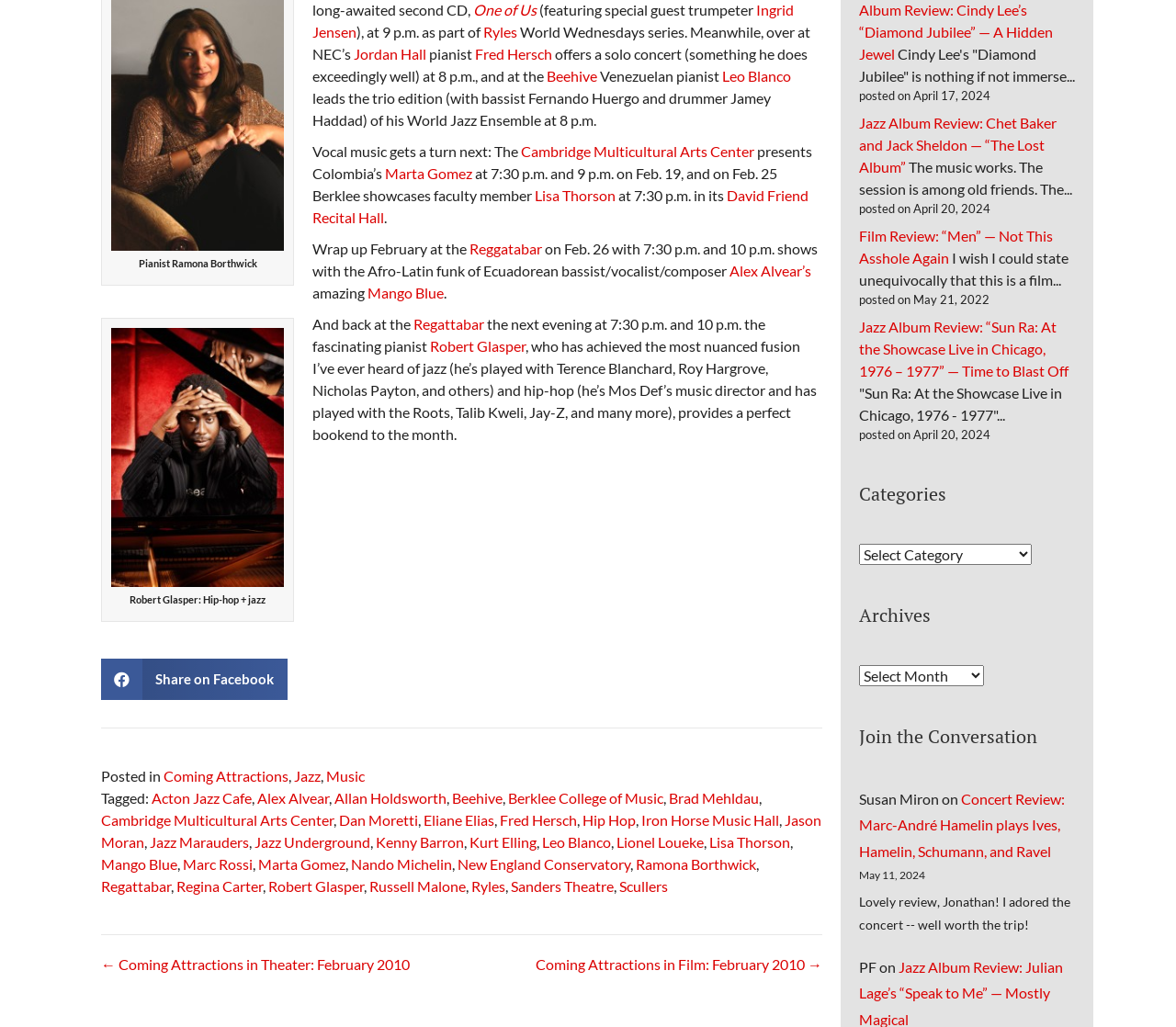Find the bounding box coordinates of the element to click in order to complete this instruction: "Read about the solo concert of pianist Fred Hersch". The bounding box coordinates must be four float numbers between 0 and 1, denoted as [left, top, right, bottom].

[0.404, 0.043, 0.47, 0.06]